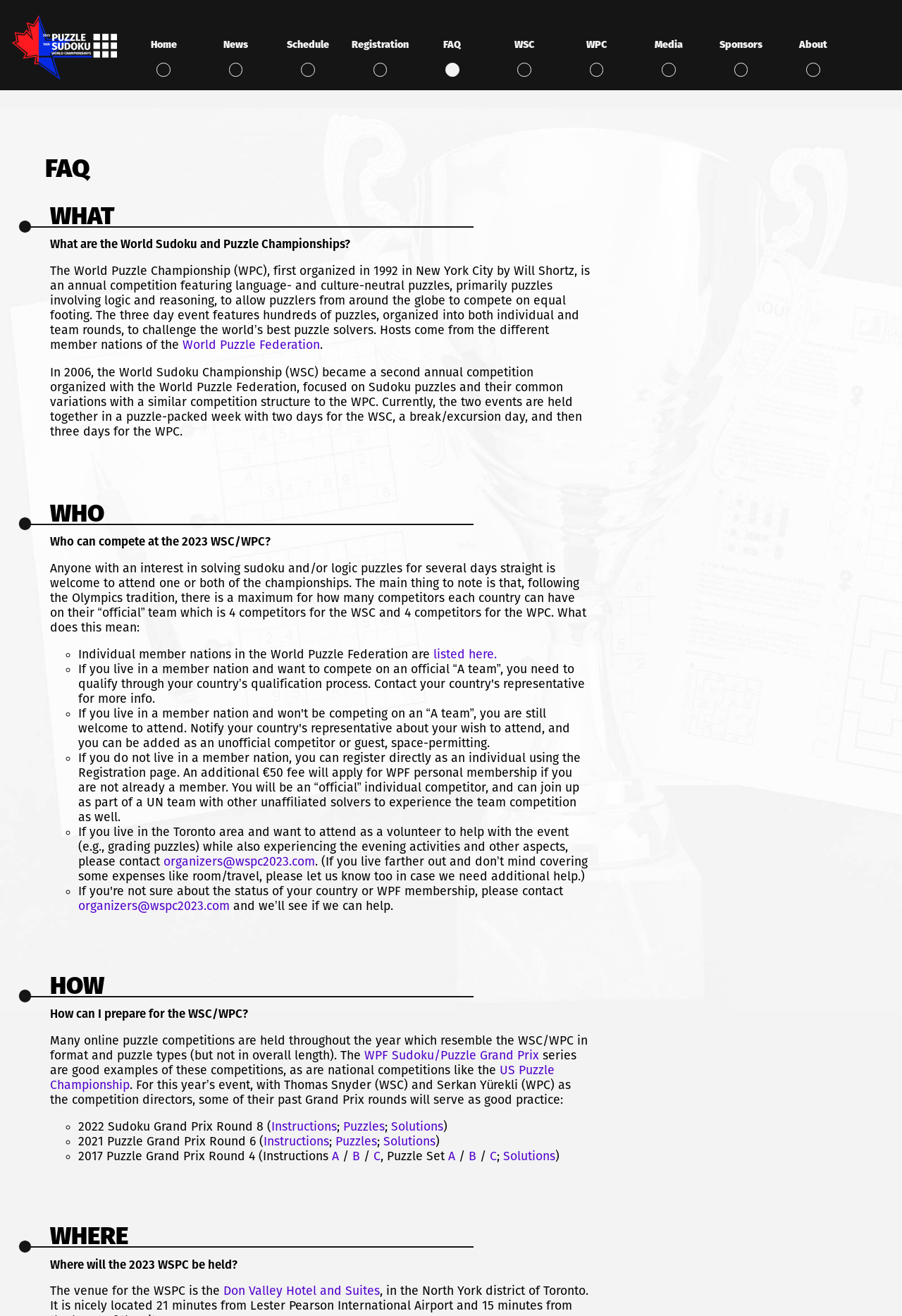Use a single word or phrase to answer this question: 
Where will the 2023 WSPC be held?

Don Valley Hotel and Suites